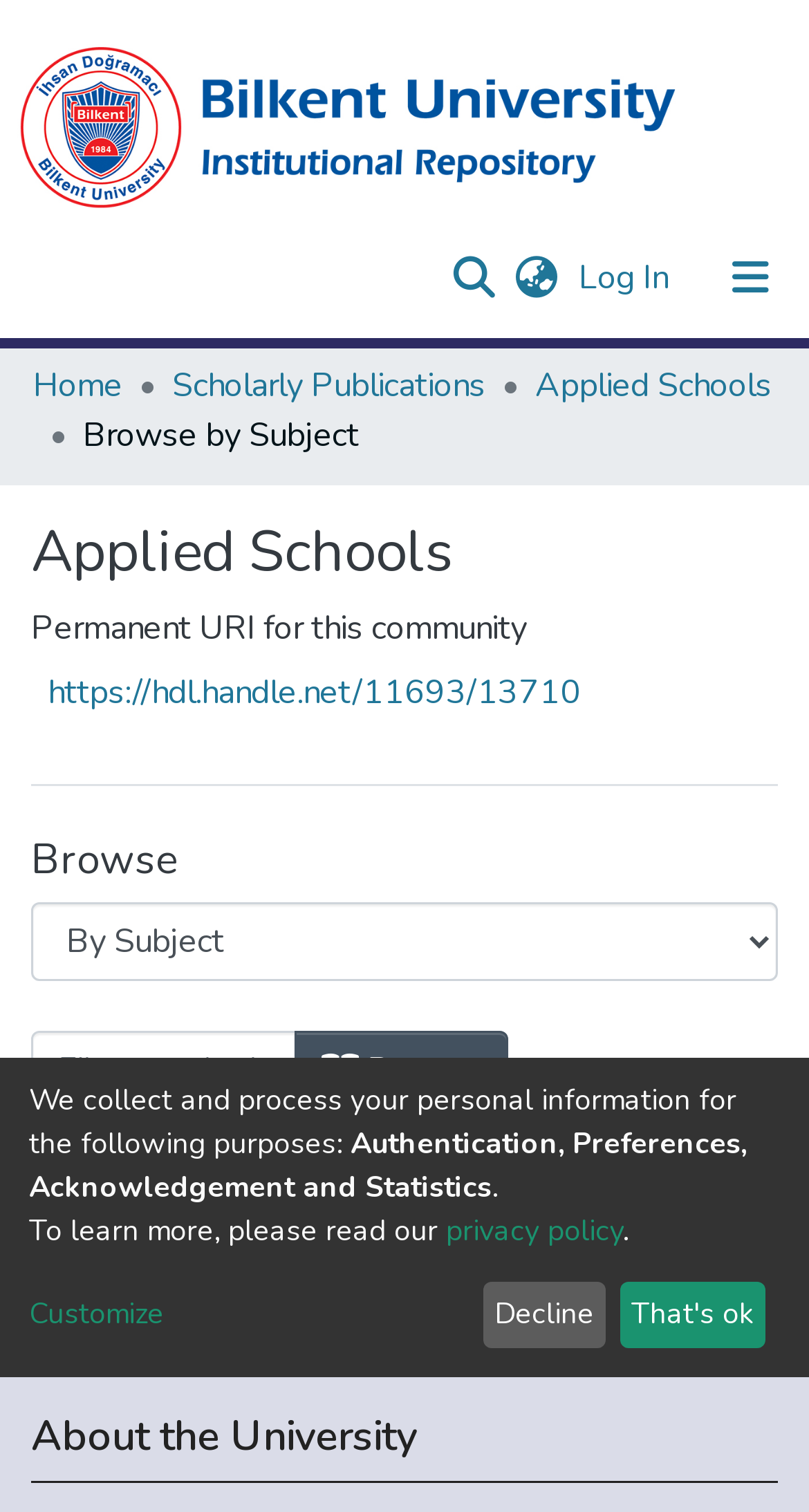Can you find the bounding box coordinates for the element that needs to be clicked to execute this instruction: "Filter by subject"? The coordinates should be given as four float numbers between 0 and 1, i.e., [left, top, right, bottom].

[0.038, 0.681, 0.367, 0.733]